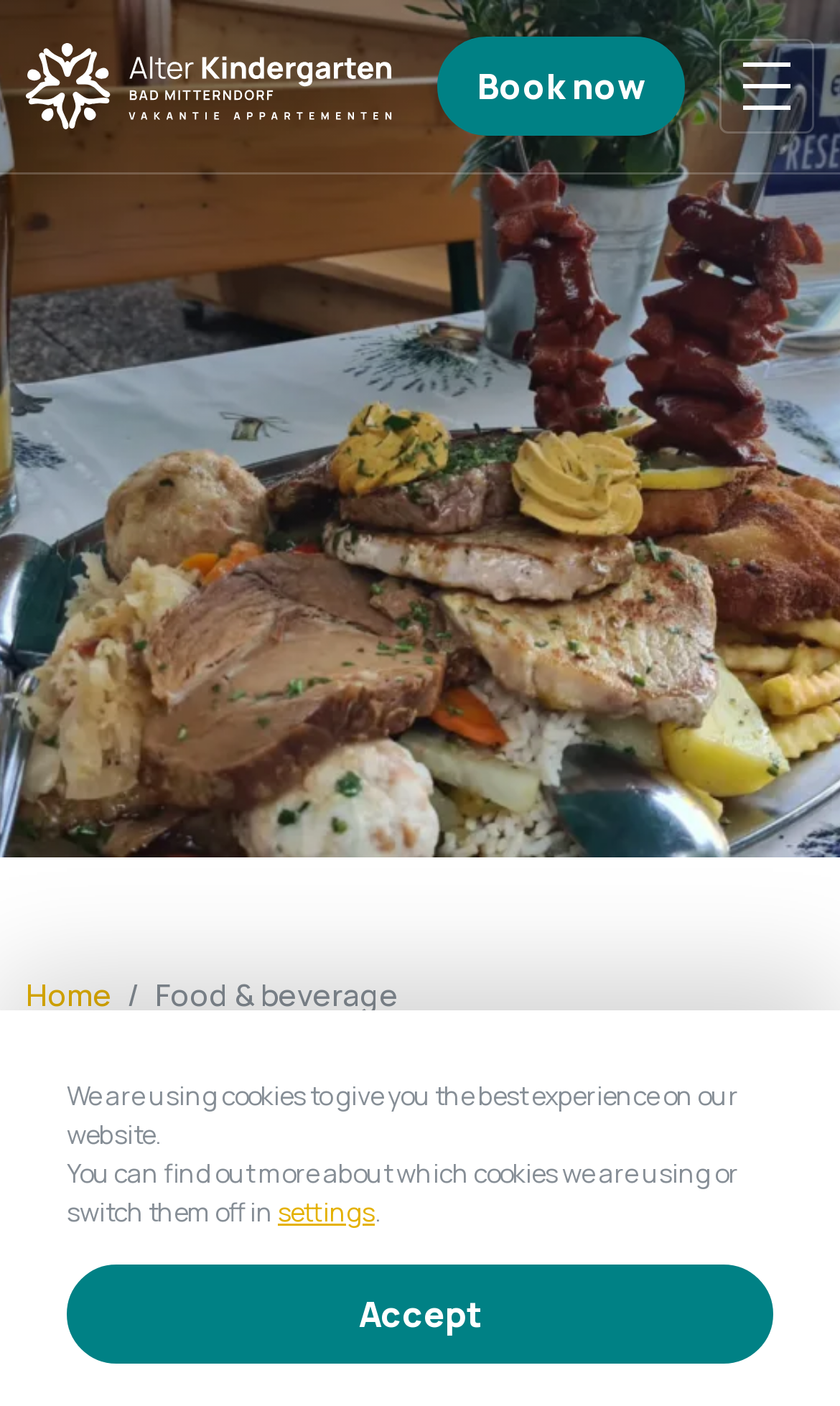What is the name of the kindergarten?
Examine the webpage screenshot and provide an in-depth answer to the question.

I found the answer by looking at the link 'Alter Kindergarten in Bad Mitterndorf' at the top of the page, which suggests that the kindergarten's name is Alter Kindergarten.